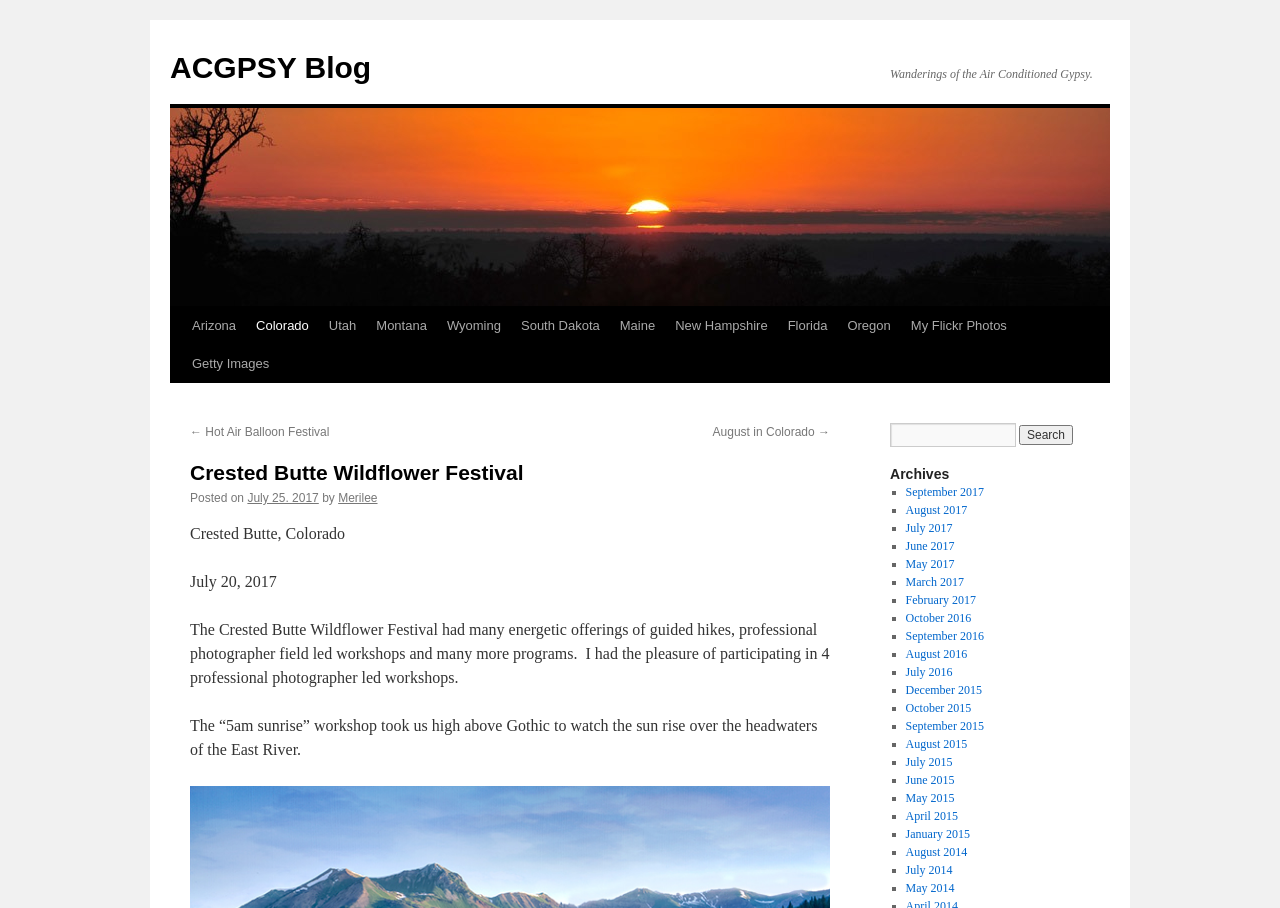Summarize the webpage in an elaborate manner.

The webpage is about the Crested Butte Wildflower Festival, with a blog-like layout. At the top, there is a link to "ACGPSY Blog" and a static text "Wanderings of the Air Conditioned Gypsy." Below this, there is an image related to "ACGPSY Blog". 

On the left side, there are several links to different states, including Arizona, Colorado, Utah, Montana, Wyoming, South Dakota, Maine, New Hampshire, Florida, and Oregon. Below these links, there are more links to "My Flickr Photos" and "Getty Images". 

Further down, there is a heading "Crested Butte Wildflower Festival" followed by a static text "Posted on" and a link to the date "July 25, 2017". The author's name "Merilee" is also mentioned. 

The main content of the webpage is about the Crested Butte Wildflower Festival, which took place in Crested Butte, Colorado, on July 20, 2017. The festival offered various programs, including guided hikes and professional photographer-led workshops. The author participated in four workshops, including a "5am sunrise" workshop that took place high above Gothic to watch the sun rise over the headwaters of the East River.

On the right side, there is a search bar with a button labeled "Search". Below this, there is a heading "Archives" followed by a list of links to different months and years, from September 2017 to January 2015, and then to August 2014. Each link is preceded by a list marker "■".